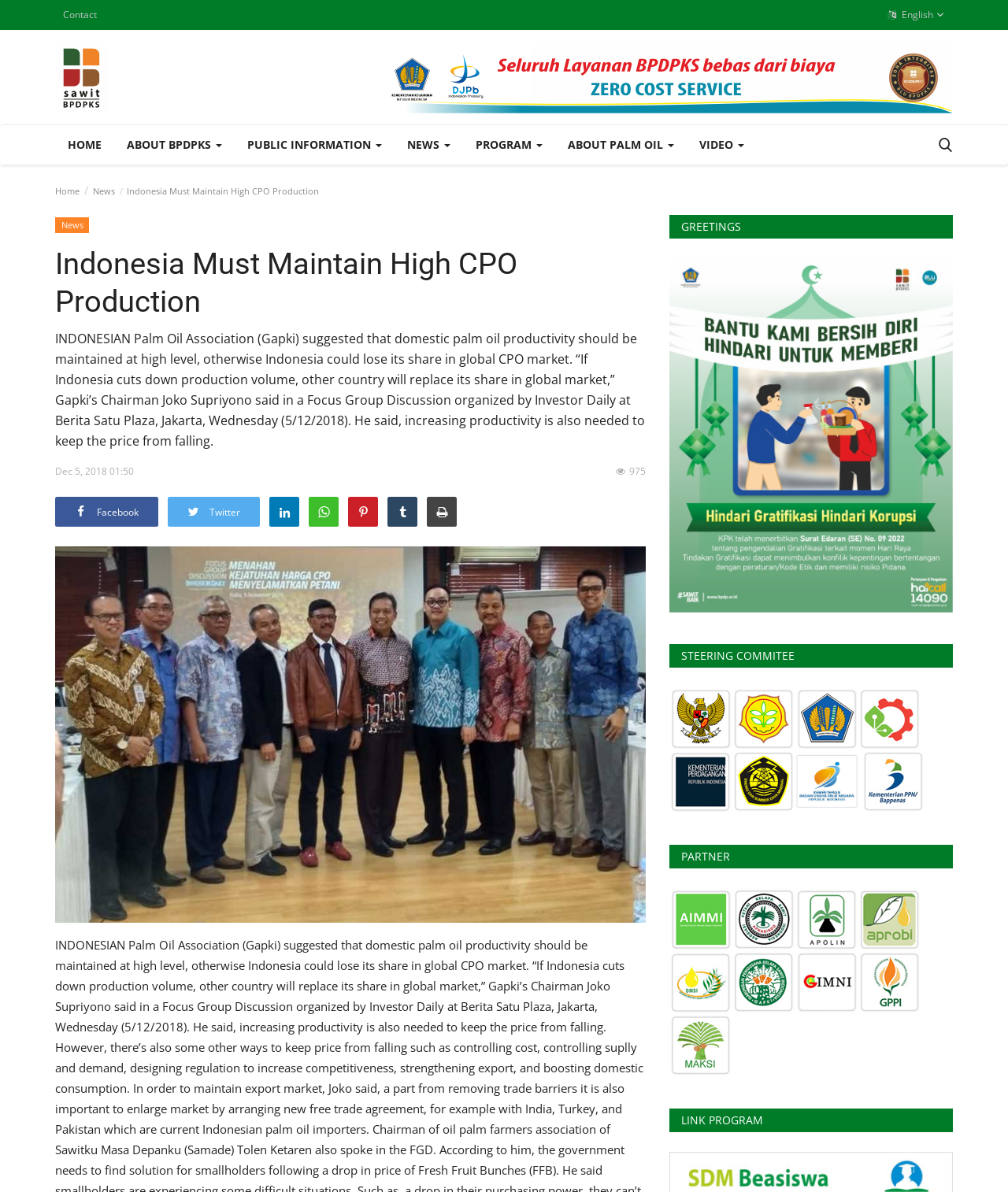Look at the image and give a detailed response to the following question: What are the social media platforms listed at the bottom of the webpage?

The webpage has a section at the bottom with links to various social media platforms, including Facebook, Twitter, and others, likely to allow users to share content or follow the organization's social media accounts.